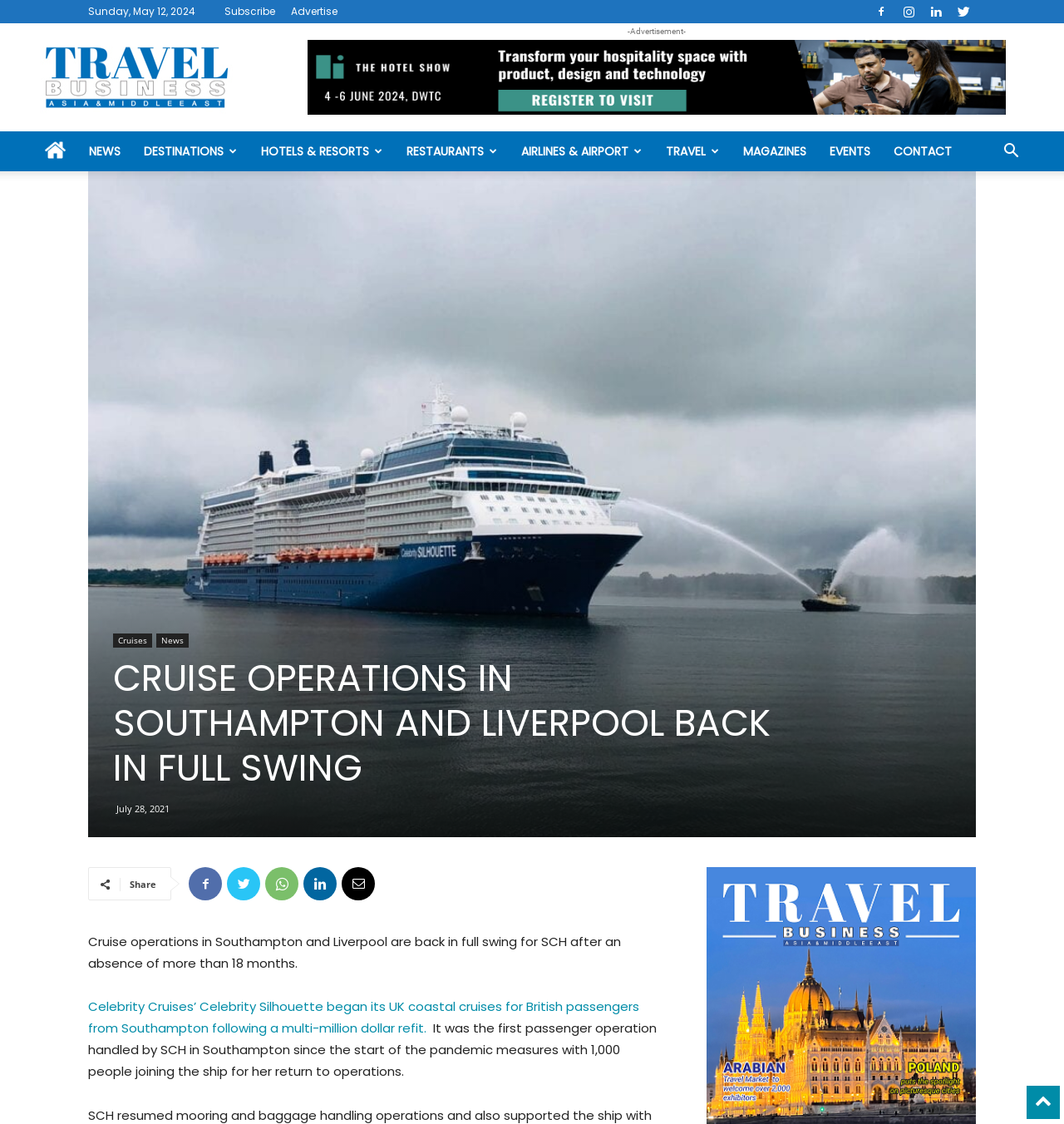Explain the webpage's layout and main content in detail.

The webpage appears to be a news article from the "Travel Business" website. At the top, there is a date "Sunday, May 12, 2024" and links to "Subscribe" and "Advertise". On the top-right corner, there are four social media icons. Below the date, there is a banner with the website's logo and an advertisement.

The main content of the webpage is divided into two sections. On the left, there is a navigation menu with links to various categories such as "NEWS", "DESTINATIONS", "HOTELS & RESORTS", and more. On the right, there is a large image that spans almost the entire width of the page.

The main article is titled "CRUISE OPERATIONS IN SOUTHAMPTON AND LIVERPOOL BACK IN FULL SWING" and is located below the navigation menu. The article has a subheading that summarizes the content, which is about cruise operations resuming in Southampton and Liverpool after an 18-month absence. The article also mentions Celebrity Cruises' Celebrity Silhouette beginning its UK coastal cruises from Southampton.

Below the article, there are social media sharing links and a "Share" button. The webpage also has a footer section with links to "CONTACT", "EVENTS", and "MAGAZINES".